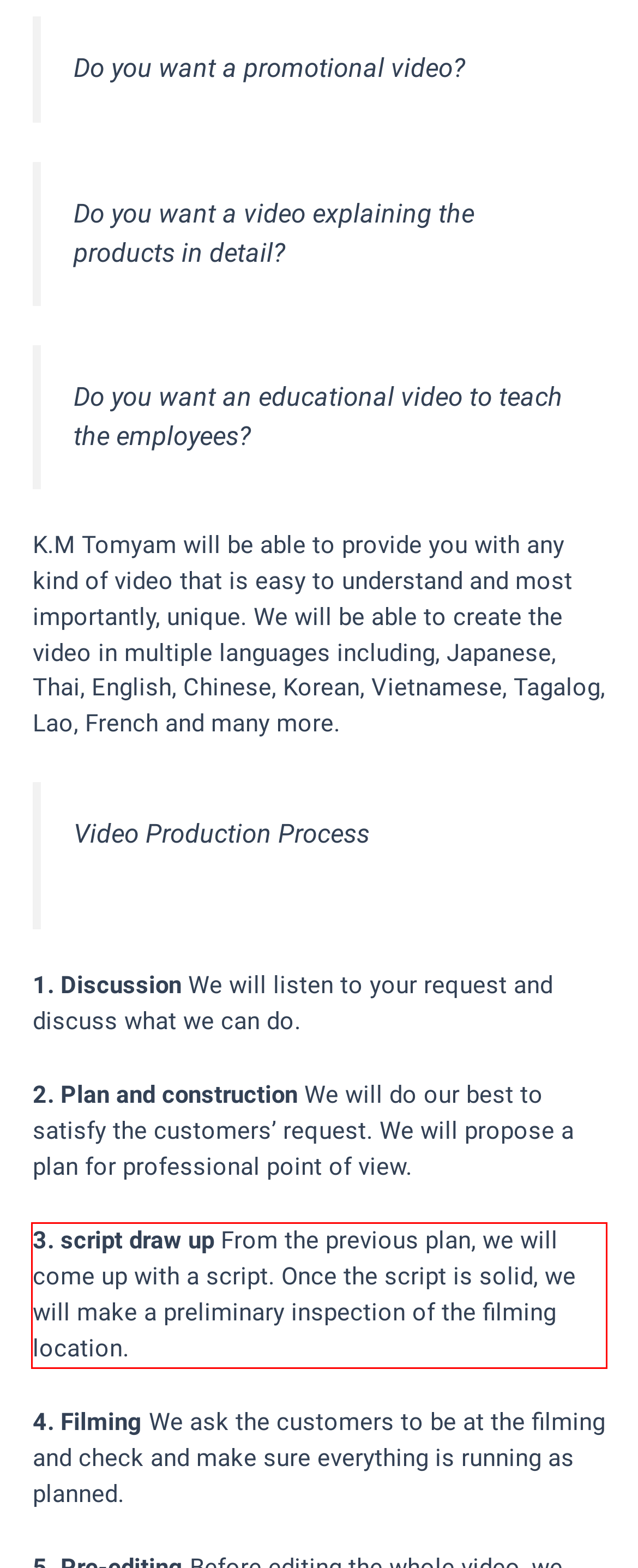Look at the provided screenshot of the webpage and perform OCR on the text within the red bounding box.

3. script draw up From the previous plan, we will come up with a script. Once the script is solid, we will make a preliminary inspection of the filming location.